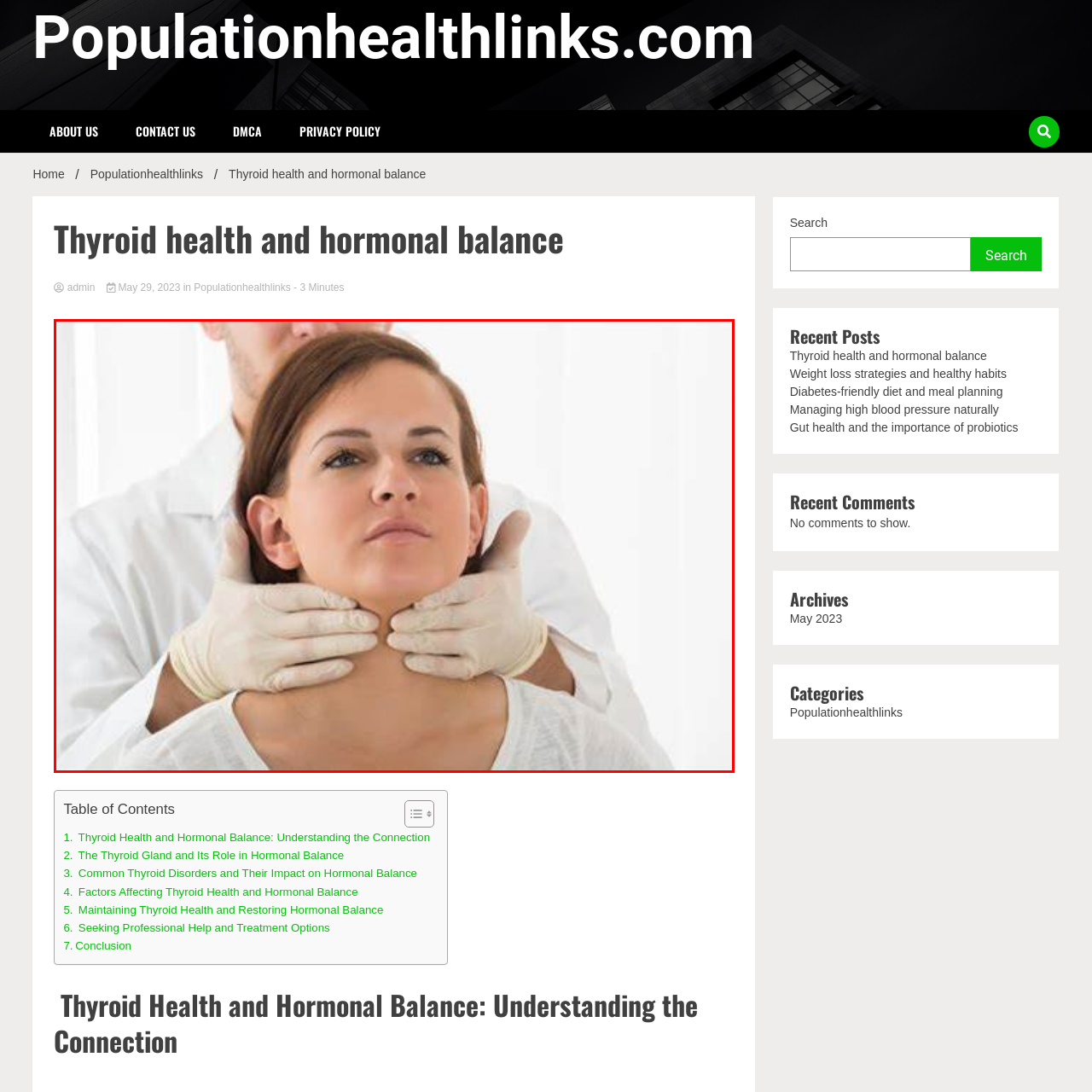Offer a detailed caption for the image that is surrounded by the red border.

In a clinical setting, a medical professional in a white coat is gently examining a young woman's neck. The practitioner, wearing gloves, is positioned behind her and is focusing on the thyroid area, indicative of an assessment related to thyroid health and hormonal balance. The woman, with a serious expression, appears to be engaged in the check-up, emphasizing the importance of monitoring thyroid function. The backdrop is softly lit, enhancing the professional atmosphere of the examination, which is likely part of a healthcare discussion on thyroid-related issues. The image symbolizes care and expertise in managing thyroid health, aligning with the article's focus on hormonal balance and wellness.